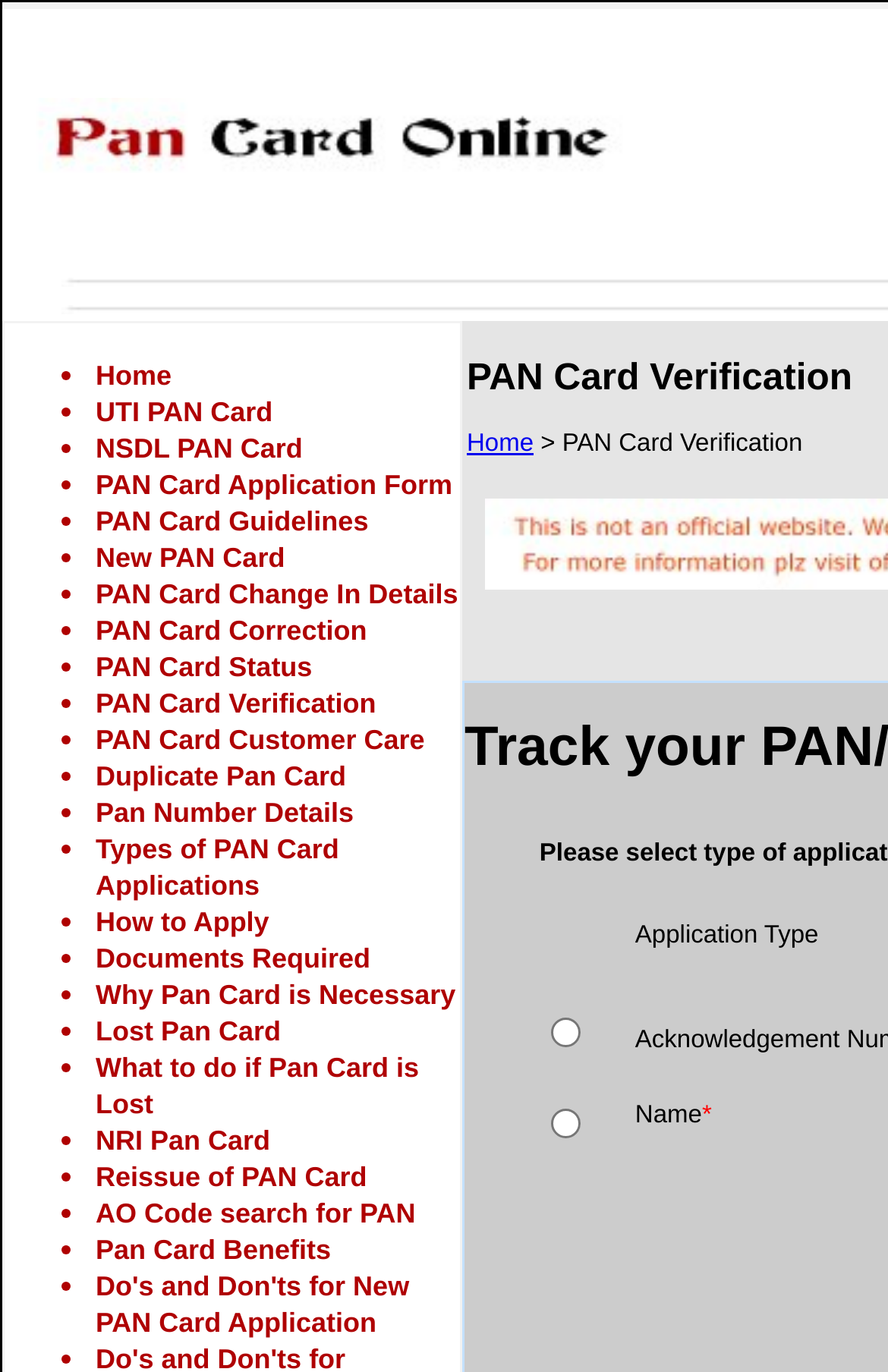Please locate the bounding box coordinates of the element's region that needs to be clicked to follow the instruction: "Go to Home page". The bounding box coordinates should be provided as four float numbers between 0 and 1, i.e., [left, top, right, bottom].

[0.526, 0.314, 0.601, 0.334]